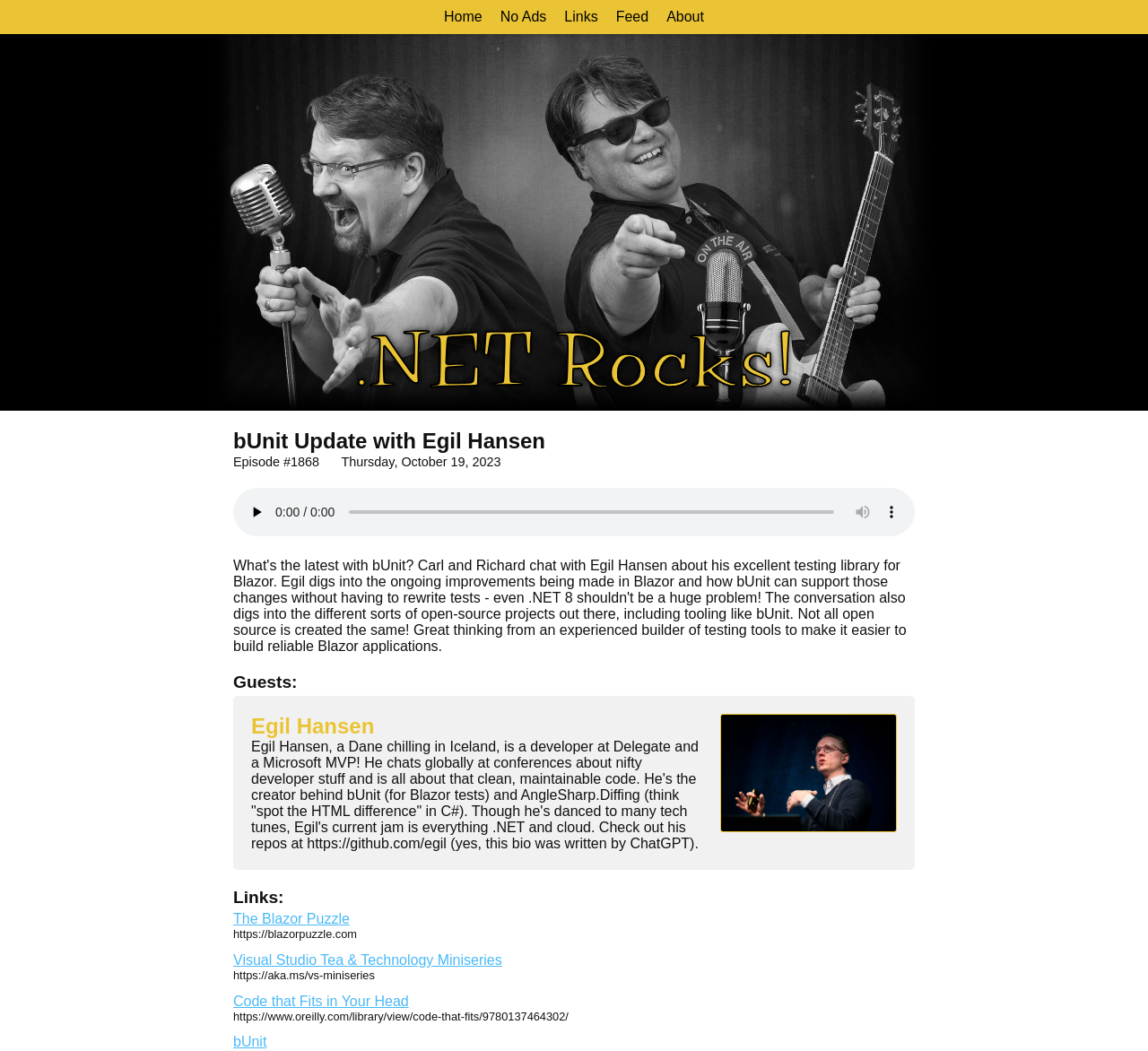Please identify the bounding box coordinates of the area I need to click to accomplish the following instruction: "Go to the 'About' page".

[0.581, 0.009, 0.613, 0.023]